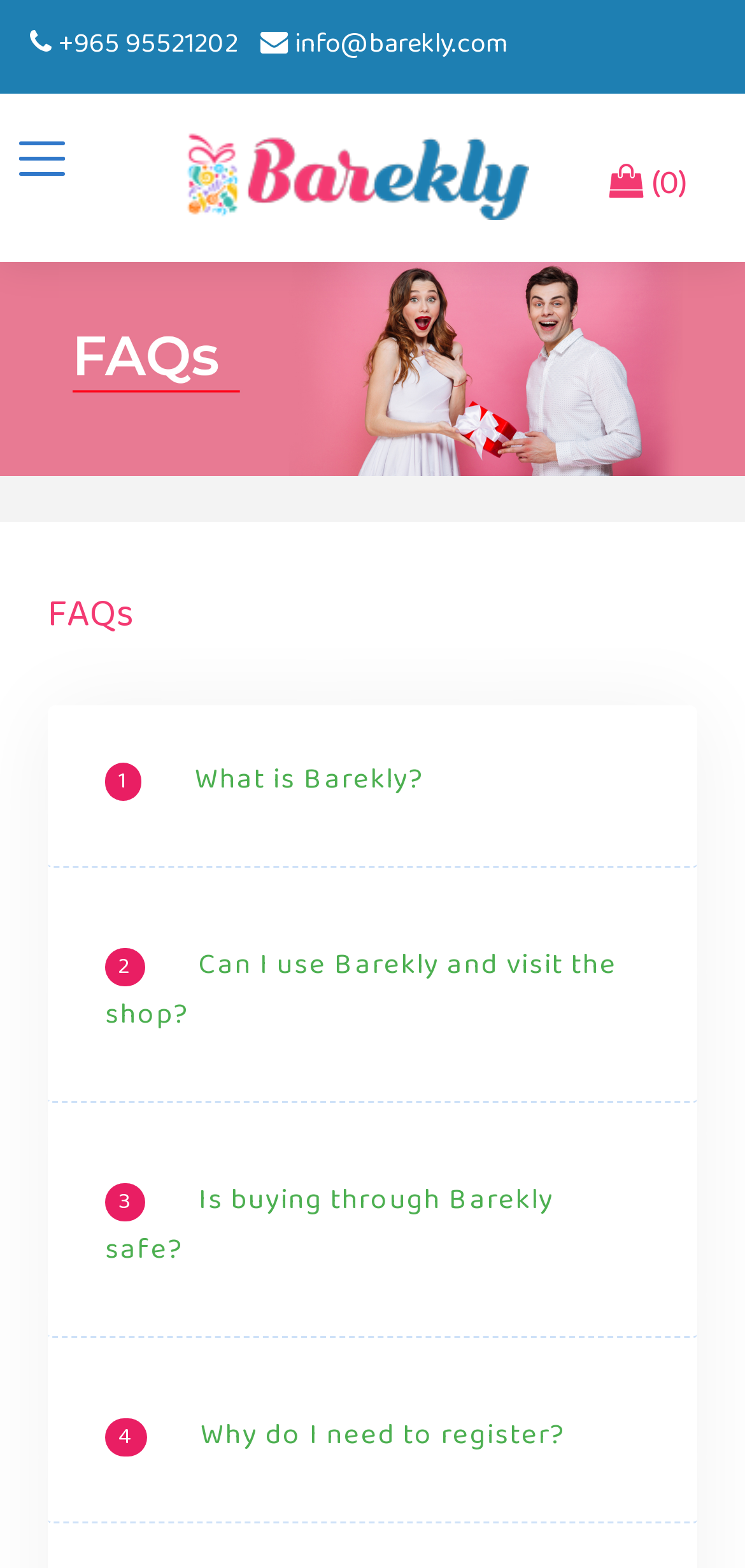Provide a thorough description of this webpage.

The webpage is for Barekly, an online shopping portal. At the top left, there is a phone number link "+965 95521202" and an email link "info@barekly.com" next to it. Below these links, there is a logo link "Barekly :: Online Shopping Portal" with an accompanying image. 

To the right of the logo, there is a link showing a cart icon with "(0)" indicating the number of items in the cart. 

Below the top section, there is a large banner image that spans the entire width of the page. 

Further down, there is a section dedicated to FAQs. The FAQs section is headed by a "FAQs" title, followed by four questions. The questions are "What is Barekly?", "Can I use Barekly and visit the shop?", "Is buying through Barekly safe?", and "Why do I need to register?". Each question is numbered and has a brief description.